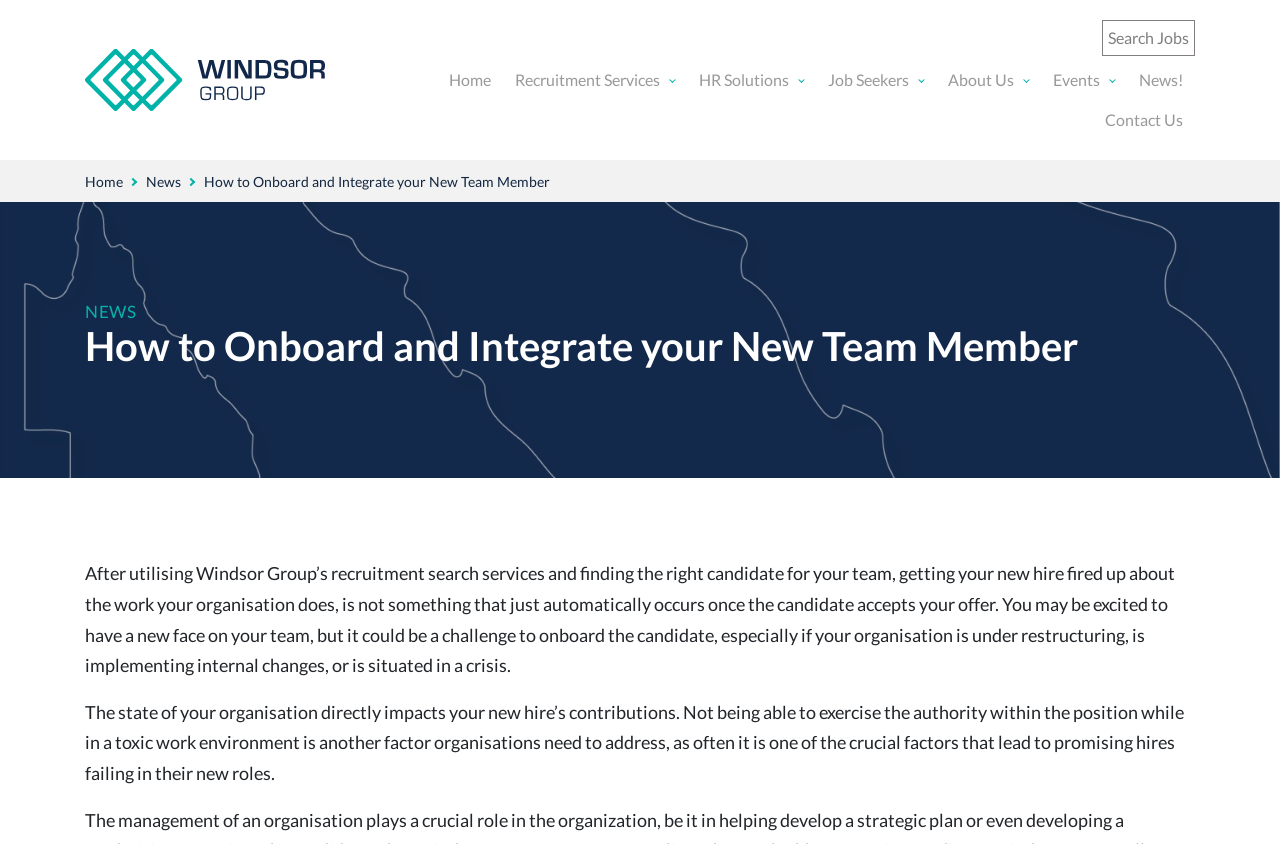Provide a one-word or one-phrase answer to the question:
What is the purpose of the recruitment search services?

To find the right candidate